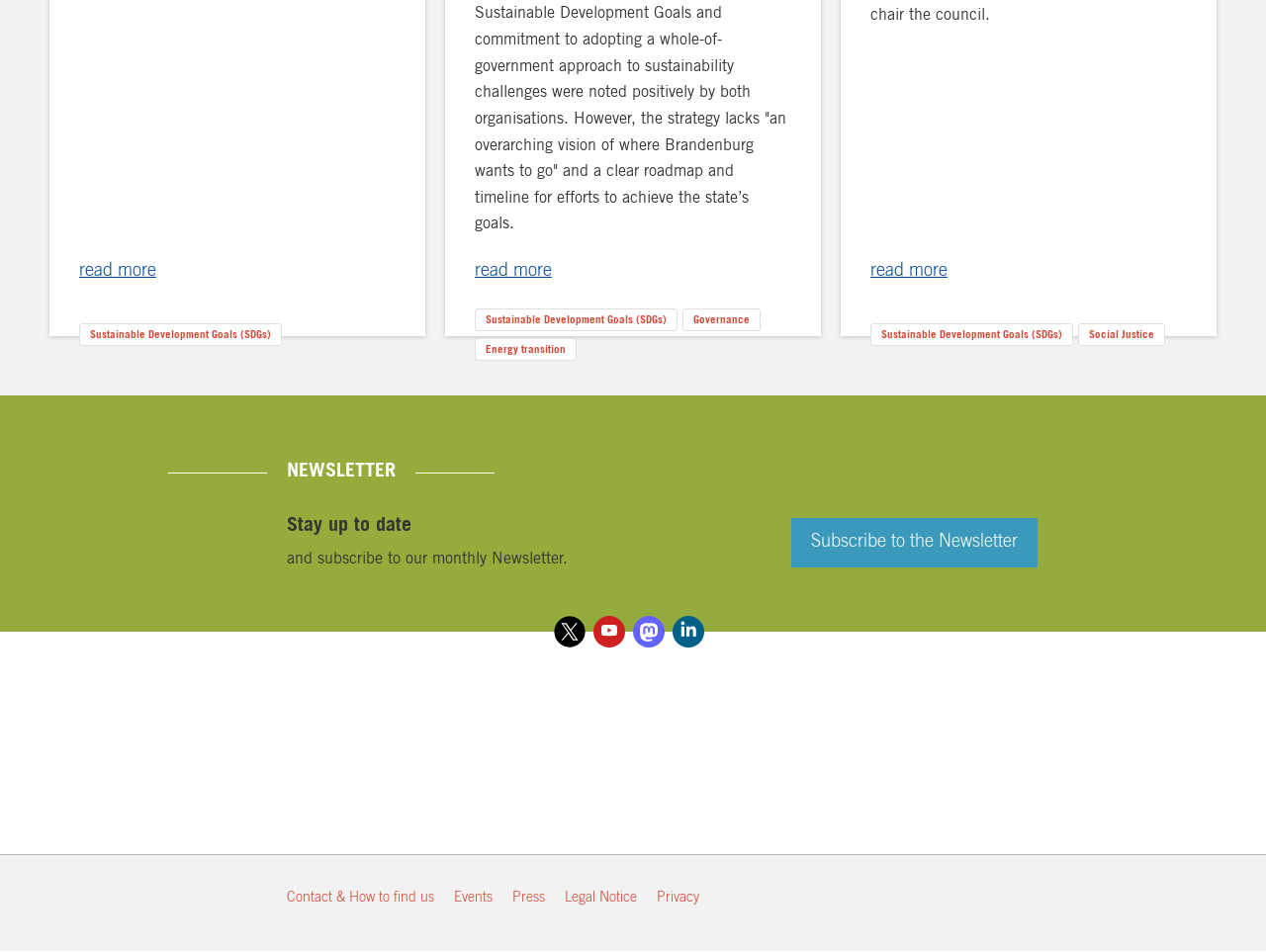Answer the following query concisely with a single word or phrase:
What is the main topic of the links in the top section?

Sustainable Development Goals